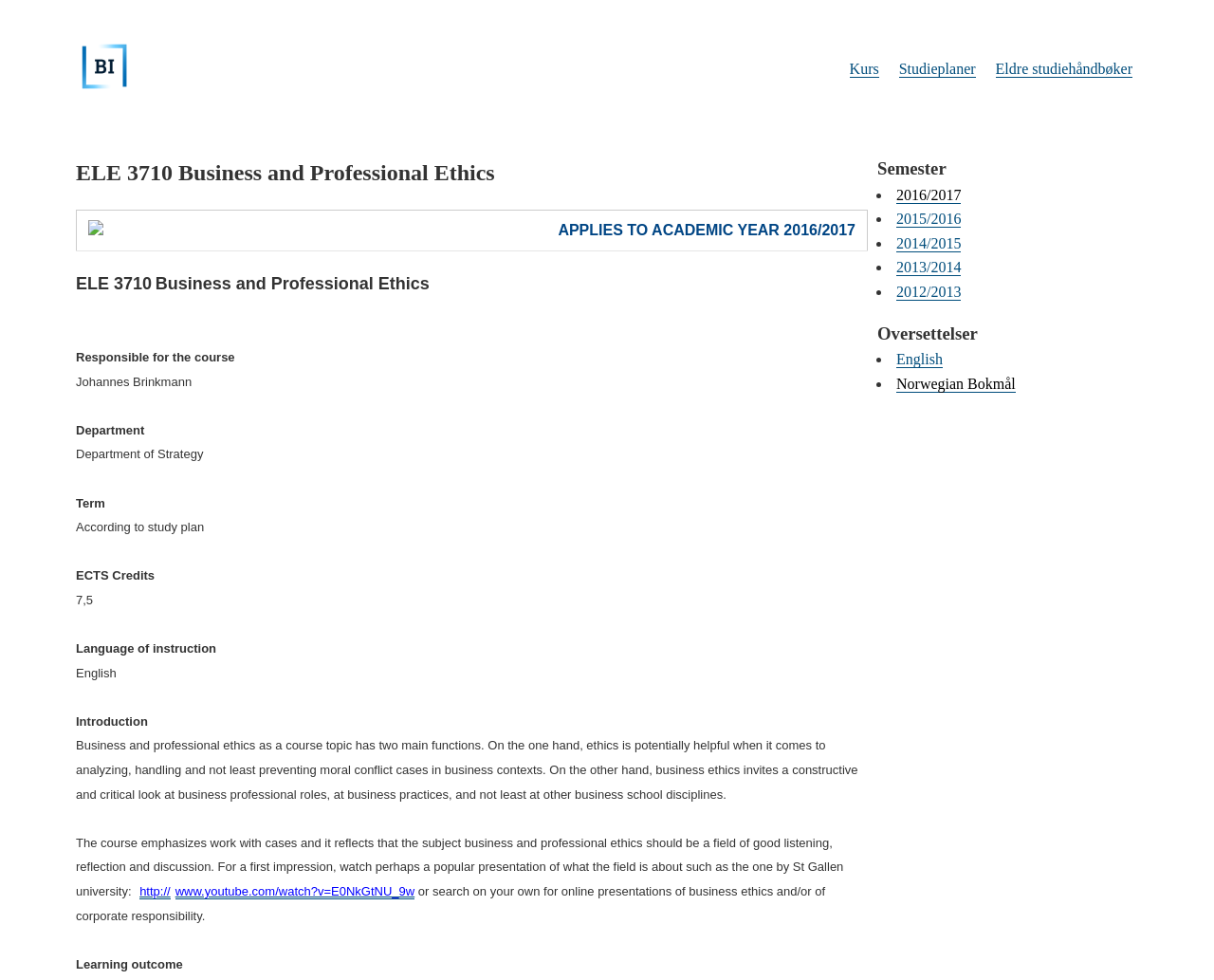Given the description "http://", determine the bounding box of the corresponding UI element.

[0.115, 0.9, 0.14, 0.918]